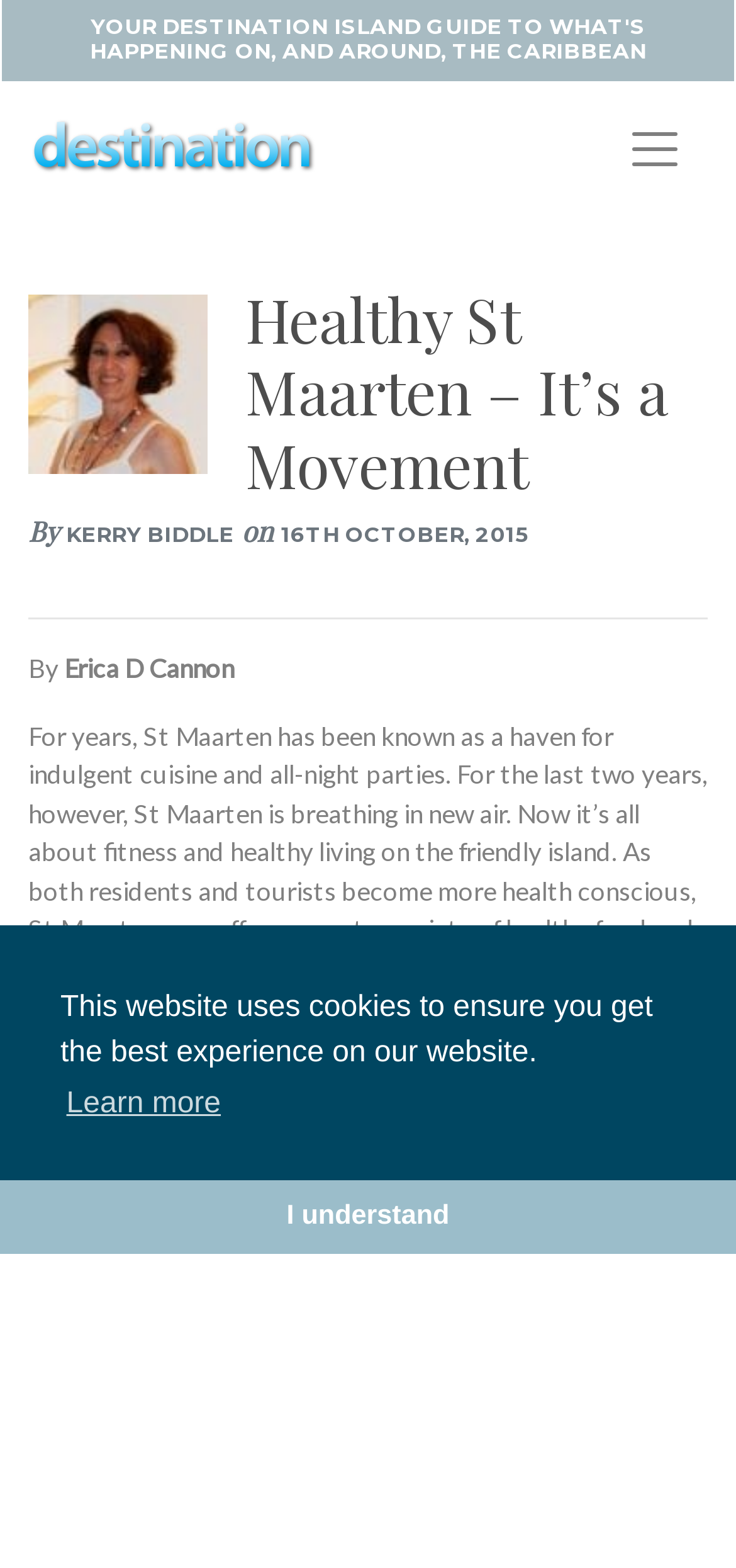Based on the image, provide a detailed response to the question:
Who is the author of the article?

The author of the article can be found in the text 'Erica D Cannon' which is located below the heading 'Healthy St Maarten – It’s a Movement'.